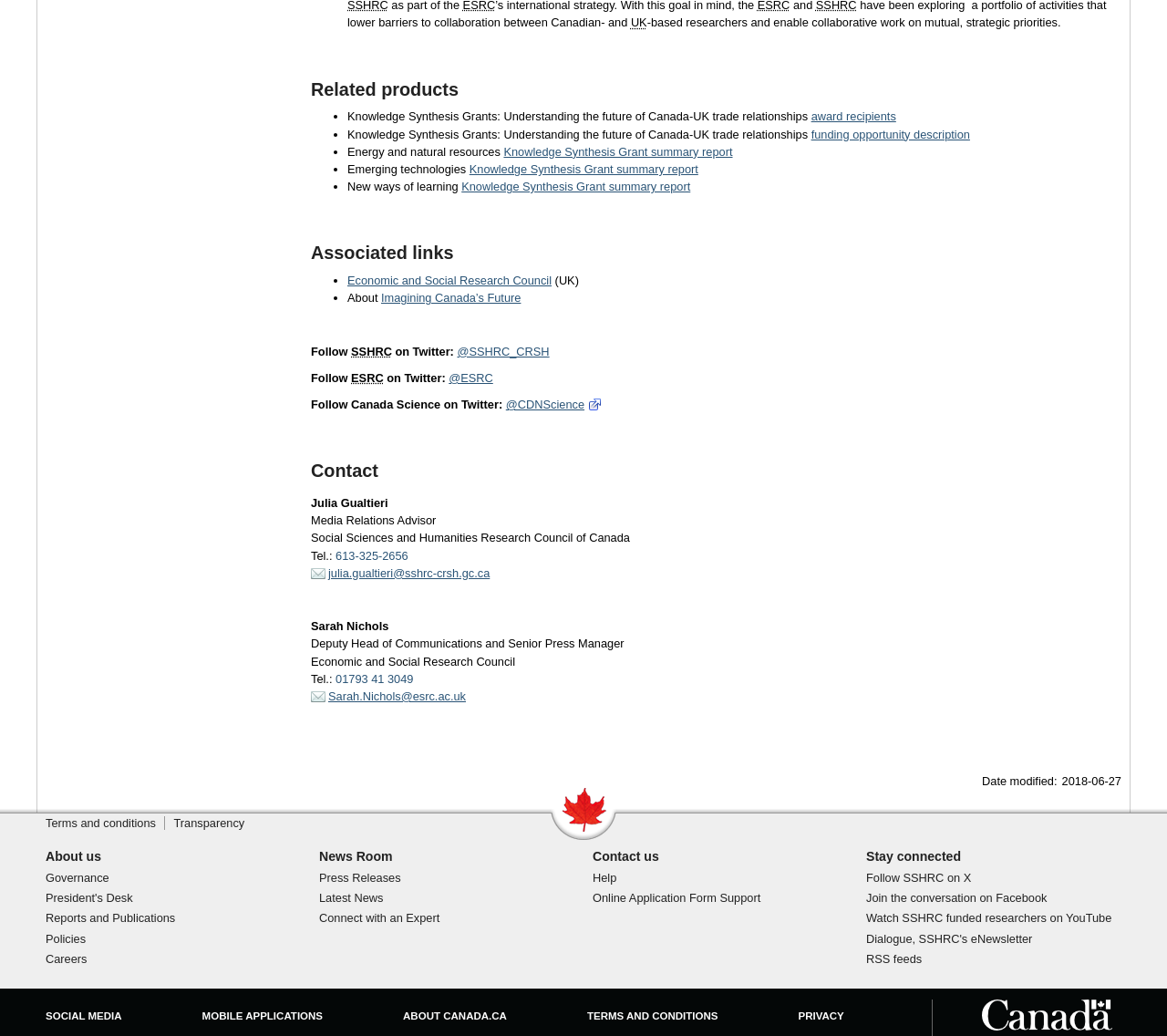Using the information shown in the image, answer the question with as much detail as possible: What is the country where the researchers are based?

The webpage mentions 'United Kingdom' in the first line, indicating that the researchers are based in the UK.